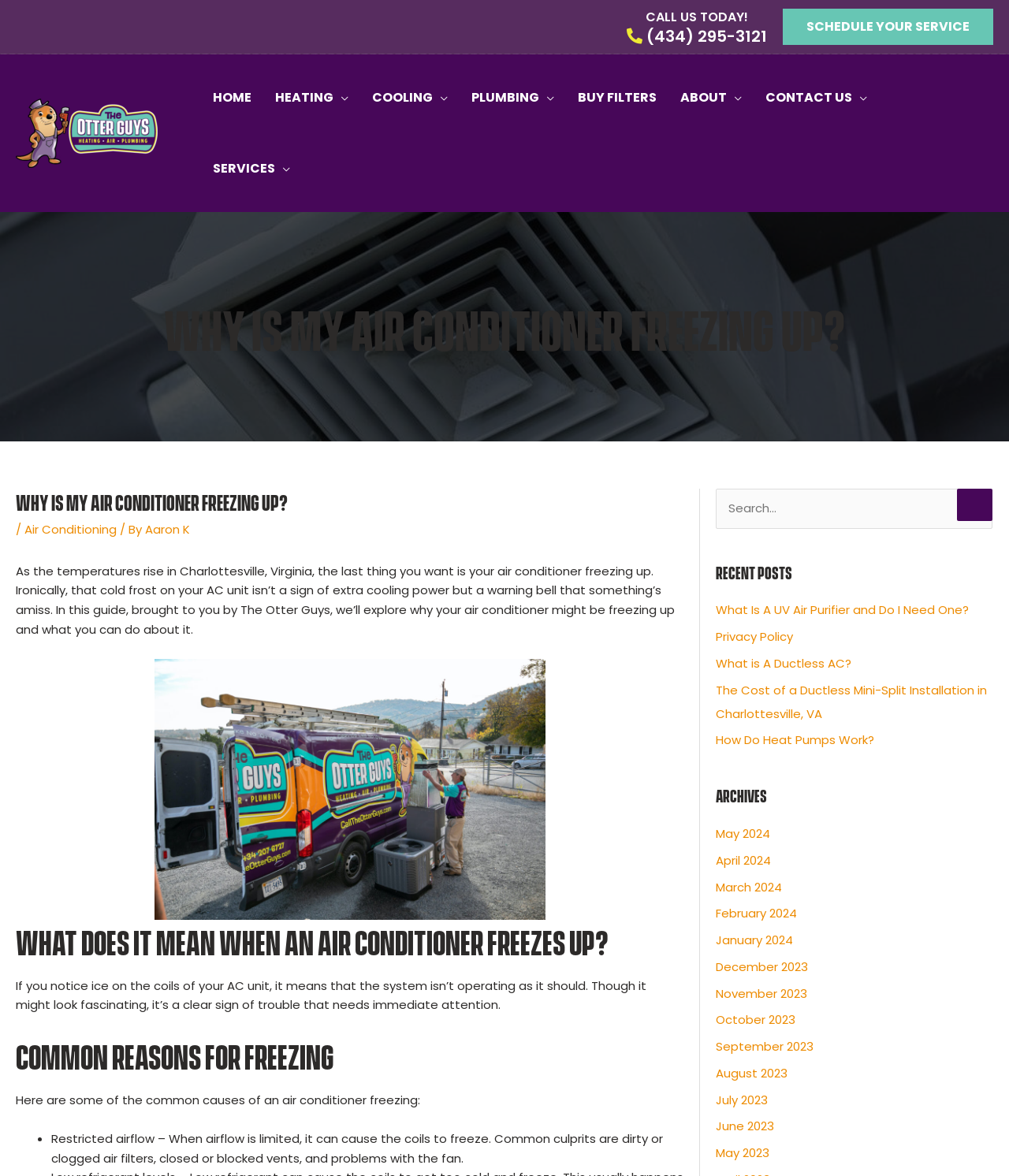How can I schedule a service with The Otter Guys?
Use the image to give a comprehensive and detailed response to the question.

The 'SCHEDULE YOUR SERVICE' link can be found on the top right corner of the webpage, which allows users to schedule a service with The Otter Guys.